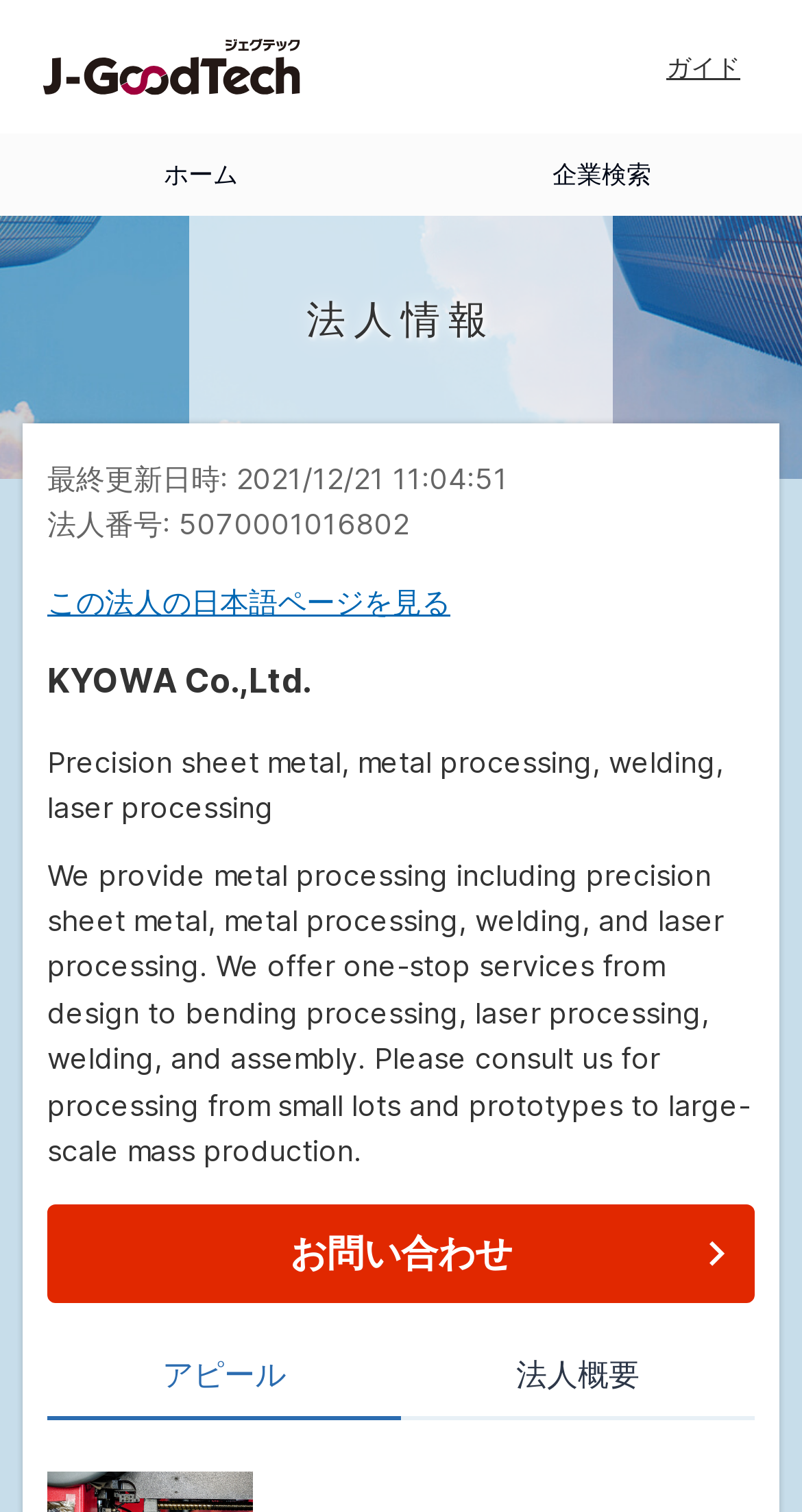Please give a concise answer to this question using a single word or phrase: 
What is the company's corporate number?

5070001016802